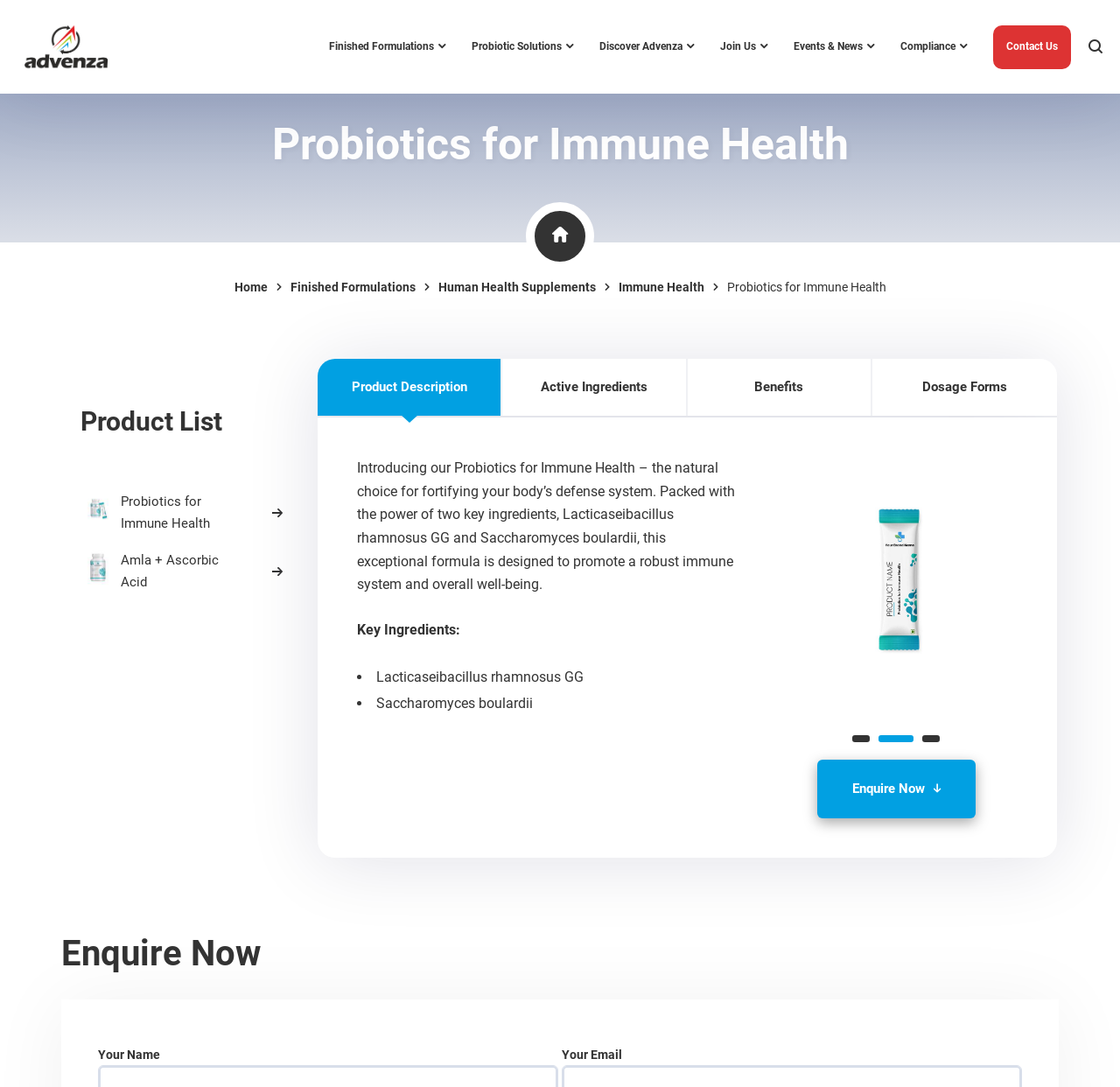What is the position of the 'Contact Us' link in the top navigation menu?
Answer the question with a single word or phrase by looking at the picture.

Last